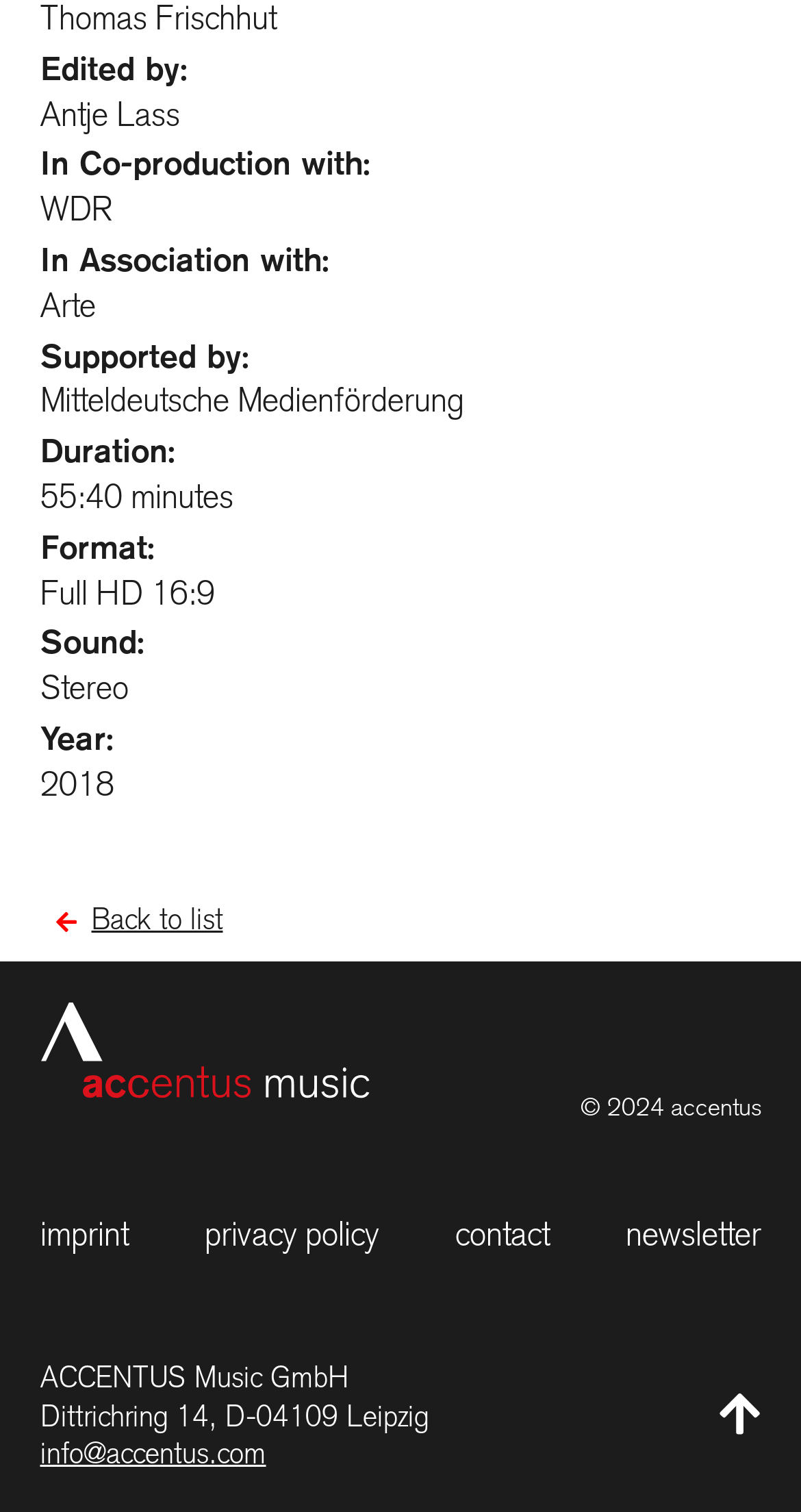Refer to the image and offer a detailed explanation in response to the question: Who edited the content?

The answer can be found in the first row of the table, where it says 'Edited by:' and the corresponding value is 'Antje Lass'.